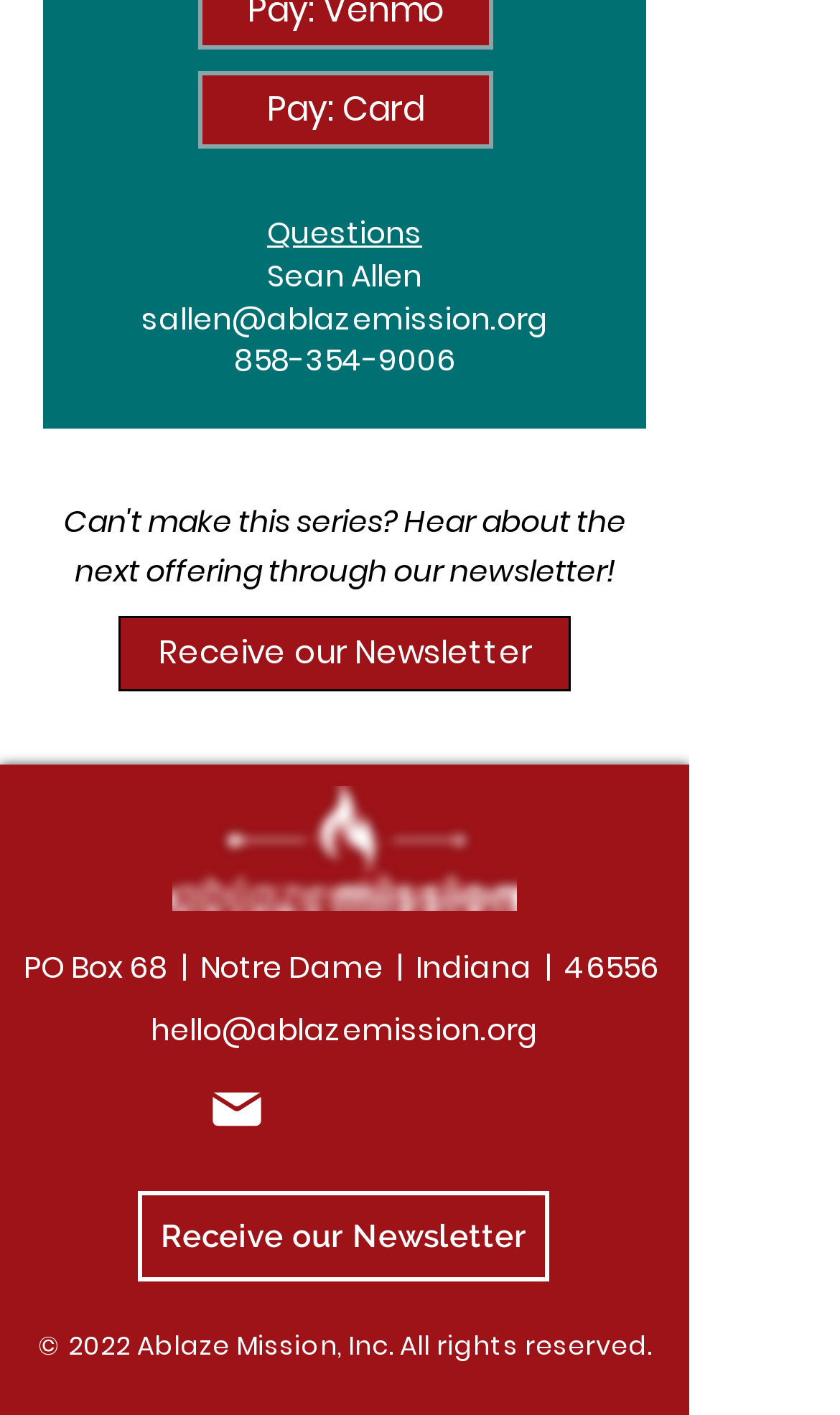Given the following UI element description: "858-354-9006", find the bounding box coordinates in the webpage screenshot.

[0.278, 0.239, 0.542, 0.27]